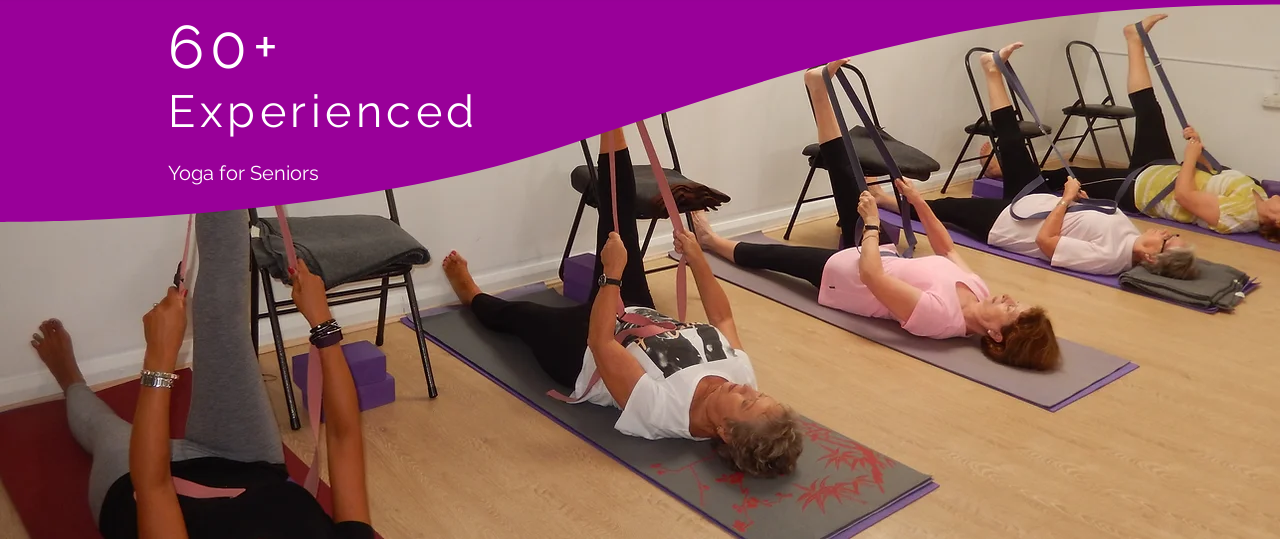What is the focus of the yoga class?
Refer to the screenshot and respond with a concise word or phrase.

Supporting seniors in maintaining strength, mobility, and flexibility